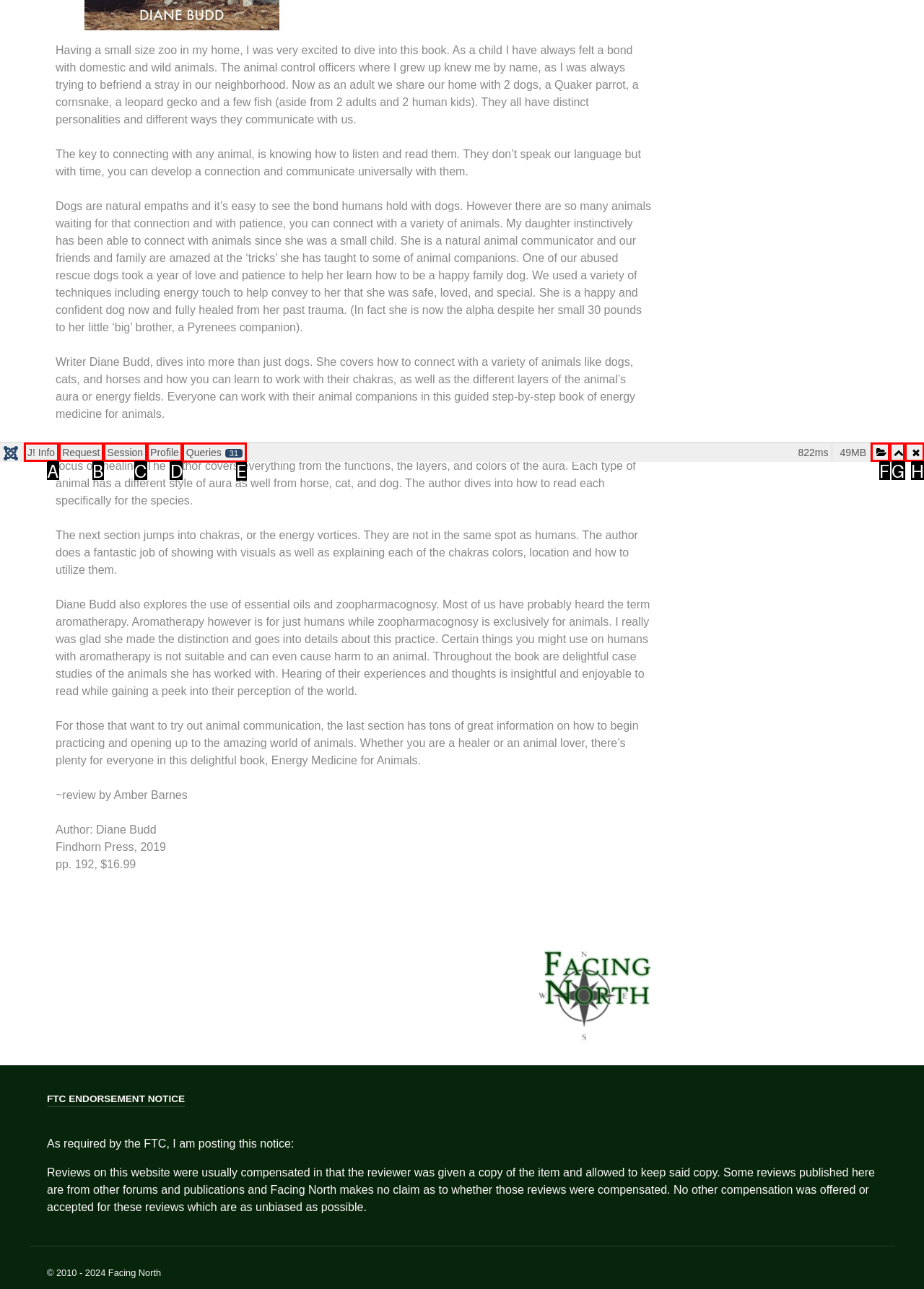Identify the HTML element that corresponds to the description: Queries31 Provide the letter of the correct option directly.

E